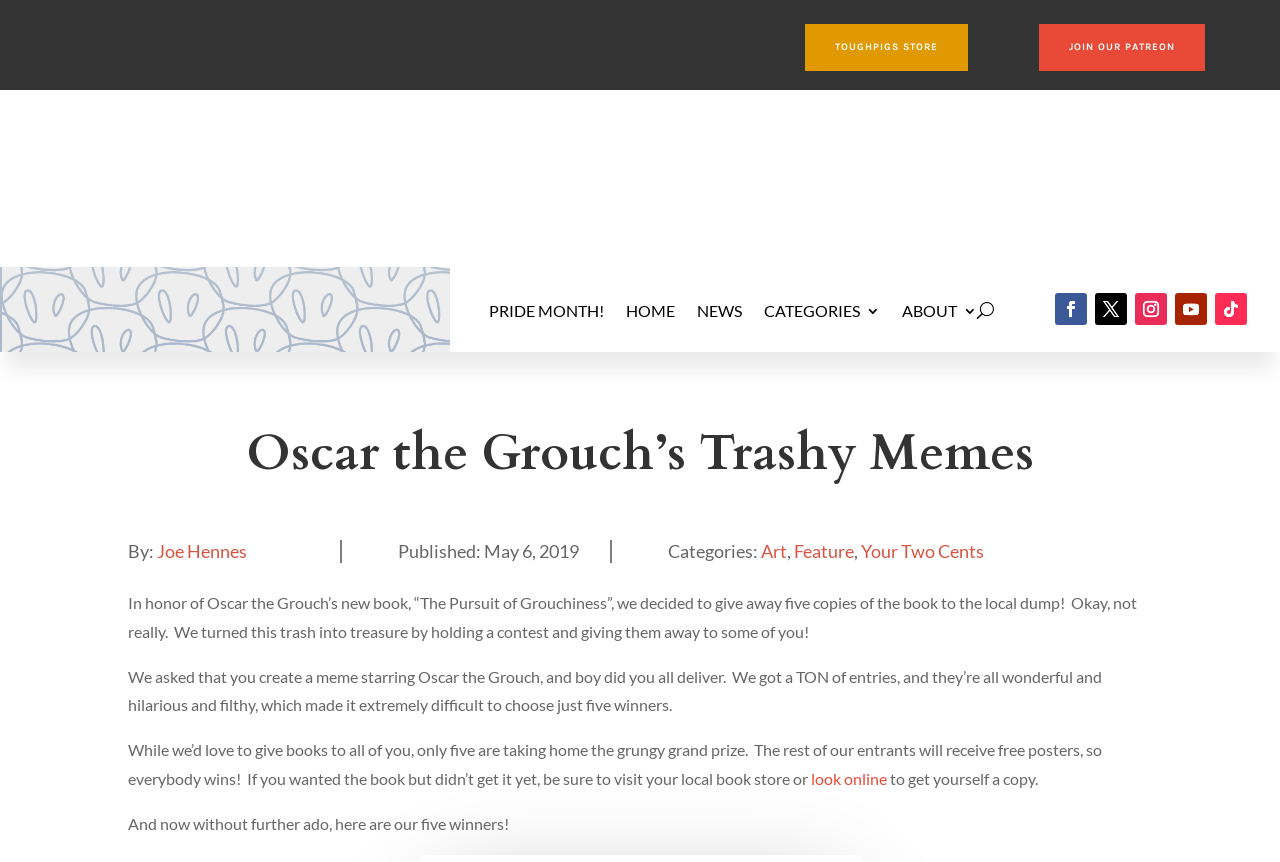Can you find the bounding box coordinates for the element that needs to be clicked to execute this instruction: "Check out the PRIDE MONTH page"? The coordinates should be given as four float numbers between 0 and 1, i.e., [left, top, right, bottom].

[0.382, 0.312, 0.472, 0.409]